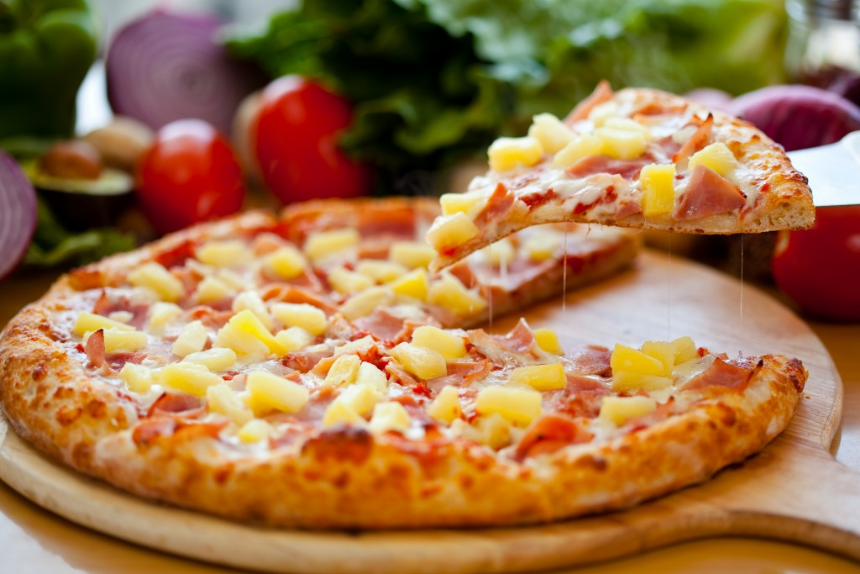Offer a thorough description of the image.

The image captures a freshly baked Hawaiian pizza, featuring a golden-brown crust topped with a generous layering of melted cheese, savory ham, and sweet pineapple chunks. The pizza is placed on a wooden cutting board, with a slice being lifted, showcasing the gooey cheese pulling away from the pie. Surrounding the pizza are vibrant, fresh ingredients, including green lettuce, red tomatoes, and purple onions, hinting at a colorful and healthy culinary setting. This mouthwatering depiction not only highlights a beloved comfort food but also resonates with themes of emotional eating during challenging times, as expressed in the accompanying article "Emotional Eating: Are You Using Food to Cope with the Pandemic?"